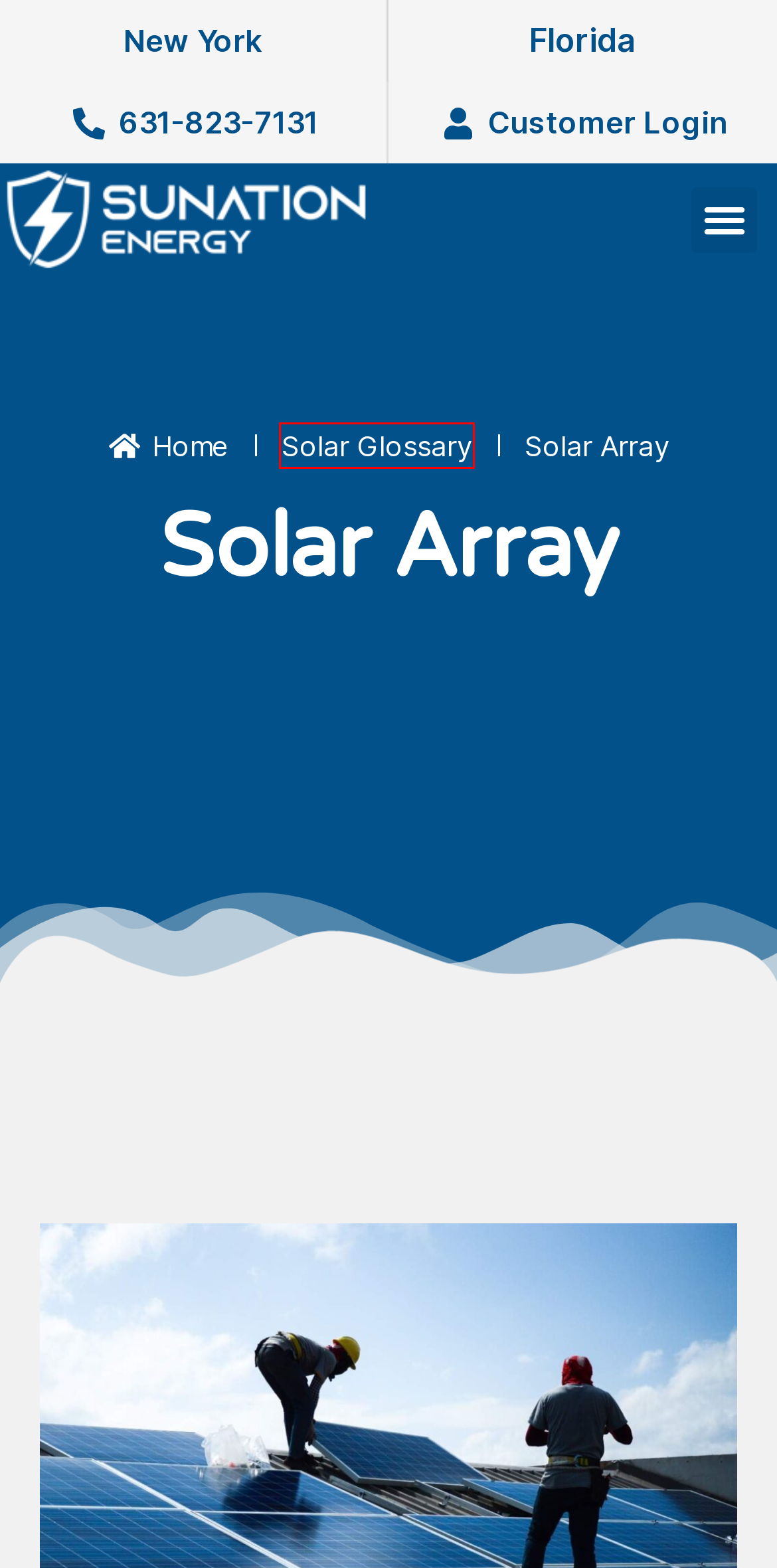You have been given a screenshot of a webpage with a red bounding box around a UI element. Select the most appropriate webpage description for the new webpage that appears after clicking the element within the red bounding box. The choices are:
A. Login – SUNation Customer Portal
B. How Do Solar Panels Work? - SUNation Energy
C. Long Island Solar Company | Solar Panel Systems - SUNation Energy
D. Is Solar Worth It? How Much Do Solar Panels Really Save You? | SUNation Energy
E. Home EV Chargers - Level 2 Chargers Long Island | SUNation Energy
F. Long Island Roofers - Roof Repair, Replacement & More | SUNation Roofing
G. Solar Energy Glossary: Solar Definitions & Common Terms | SUNation Energy
H. Book a Consultation - SUNation Energy

G